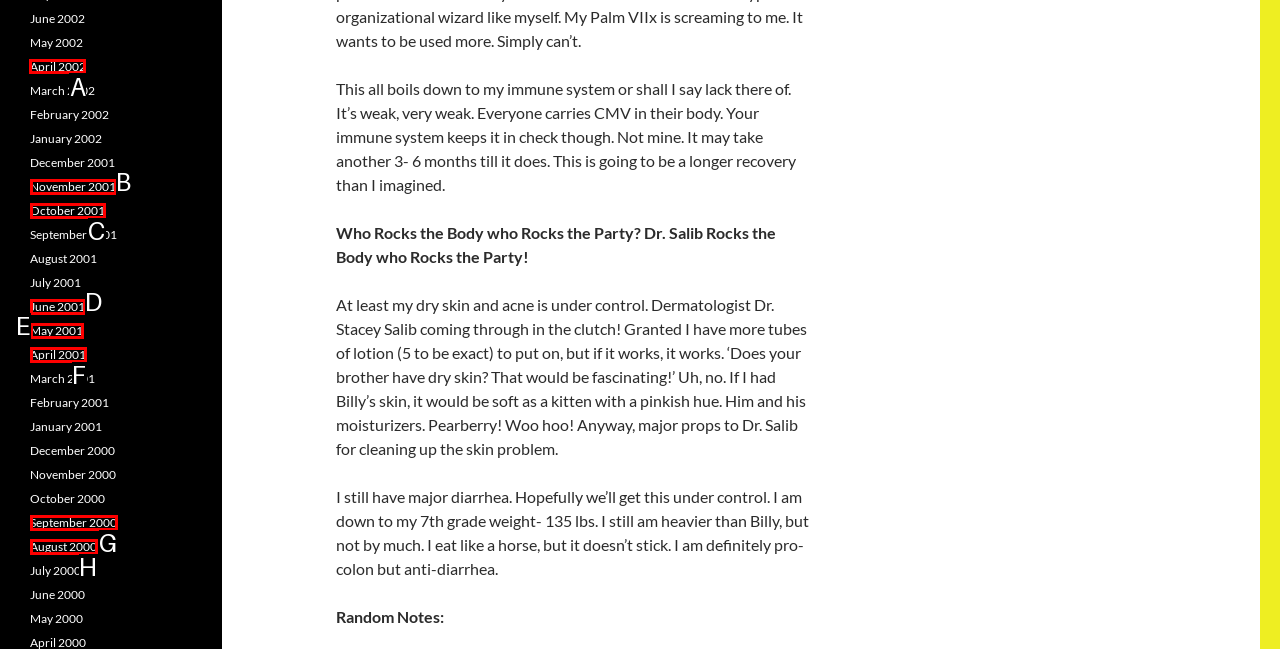Select the proper UI element to click in order to perform the following task: Click on the 'April 2002' link. Indicate your choice with the letter of the appropriate option.

A